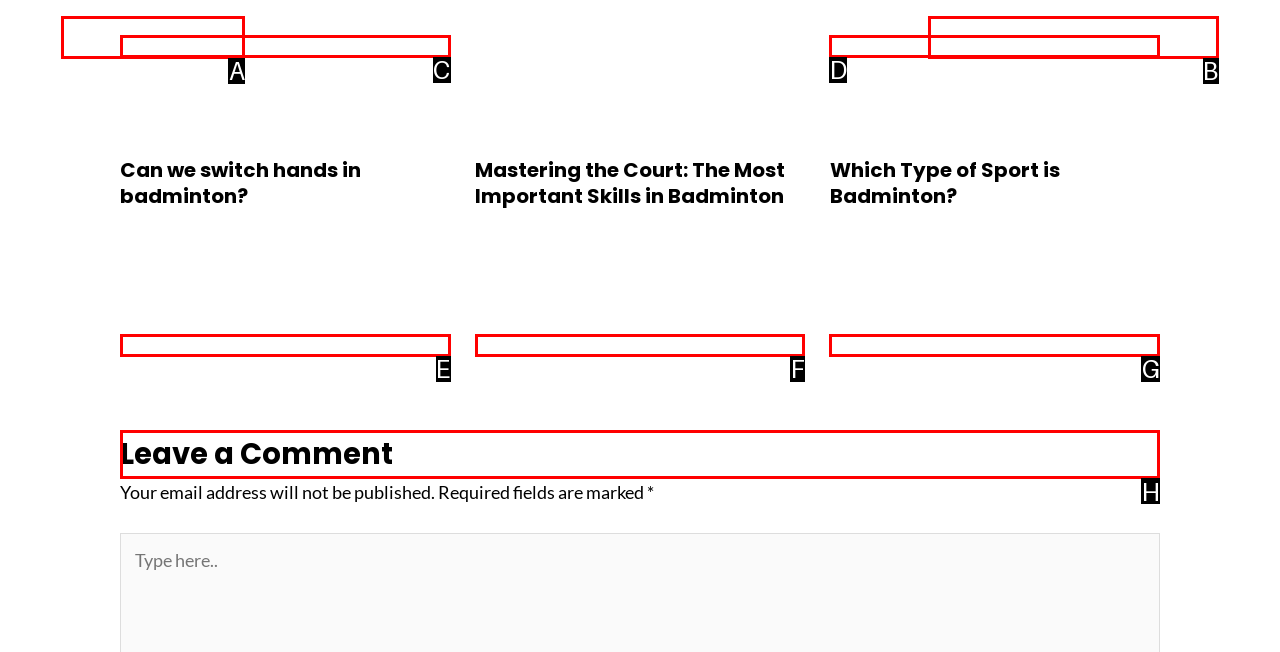From the given options, indicate the letter that corresponds to the action needed to complete this task: Leave a comment. Respond with only the letter.

H